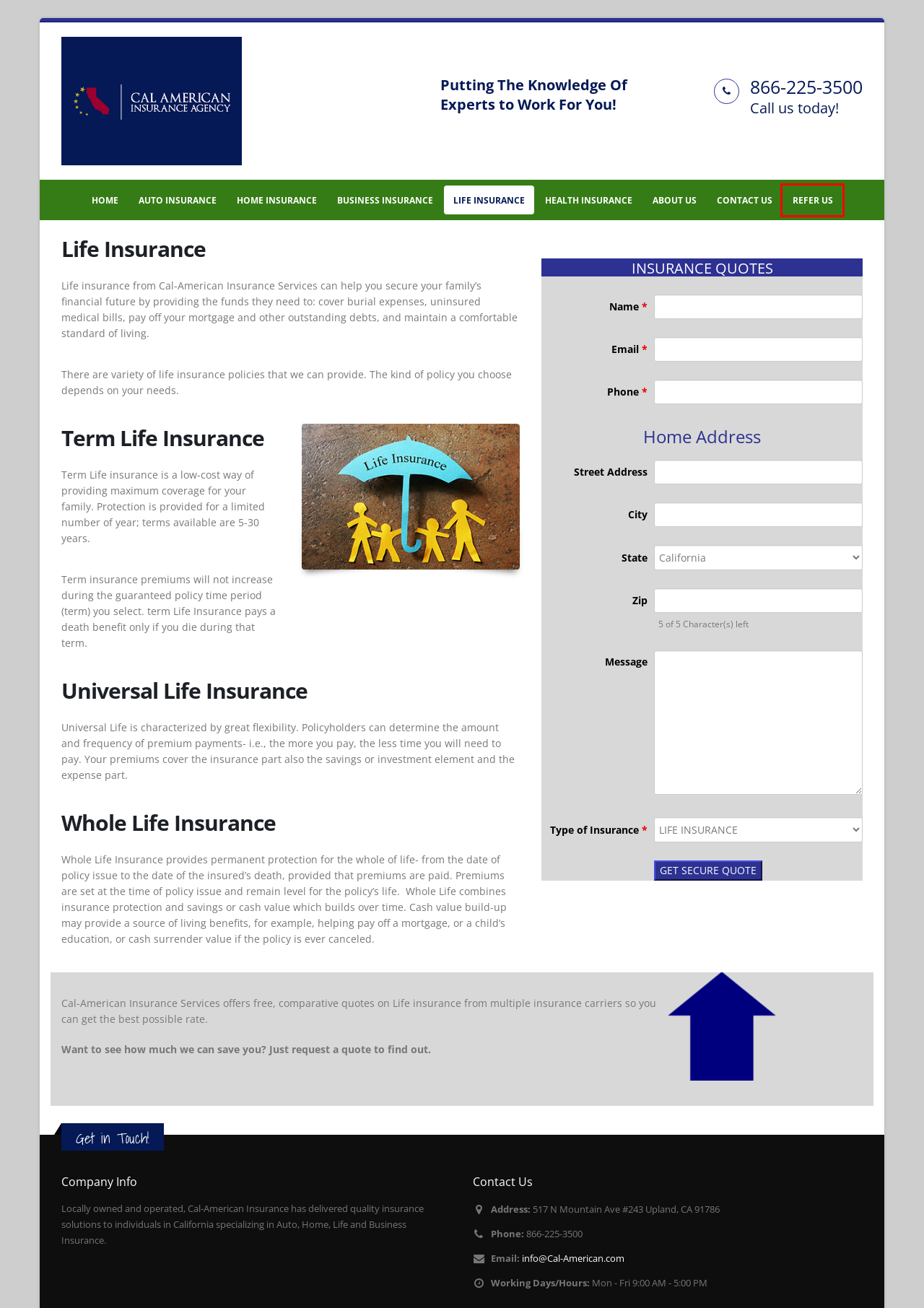You are presented with a screenshot of a webpage with a red bounding box. Select the webpage description that most closely matches the new webpage after clicking the element inside the red bounding box. The options are:
A. Cal-American Insurance Services – Insurance Services
B. Auto Insurance – Cal-American Insurance Services
C. Home Insurance – Cal-American Insurance Services
D. Health Insurance – Cal-American Insurance Services
E. Contact Us – Cal-American Insurance Services
F. Business Insurance – Cal-American Insurance Services
G. Refer us – Cal-American Insurance Services
H. About Us – Cal-American Insurance Services

G